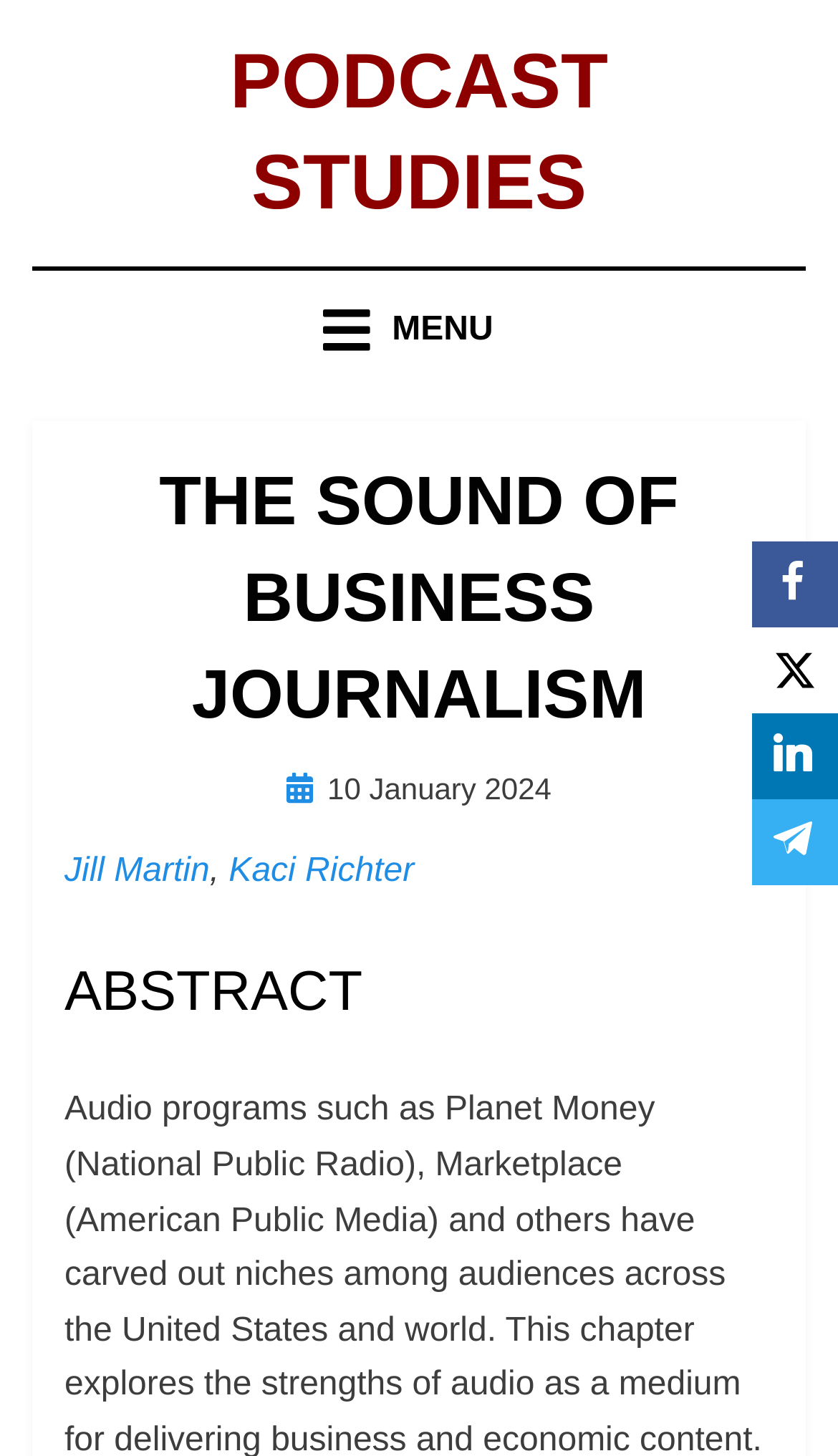Find the bounding box coordinates for the HTML element described in this sentence: "10 January 202410 January 2024". Provide the coordinates as four float numbers between 0 and 1, in the format [left, top, right, bottom].

[0.342, 0.529, 0.658, 0.553]